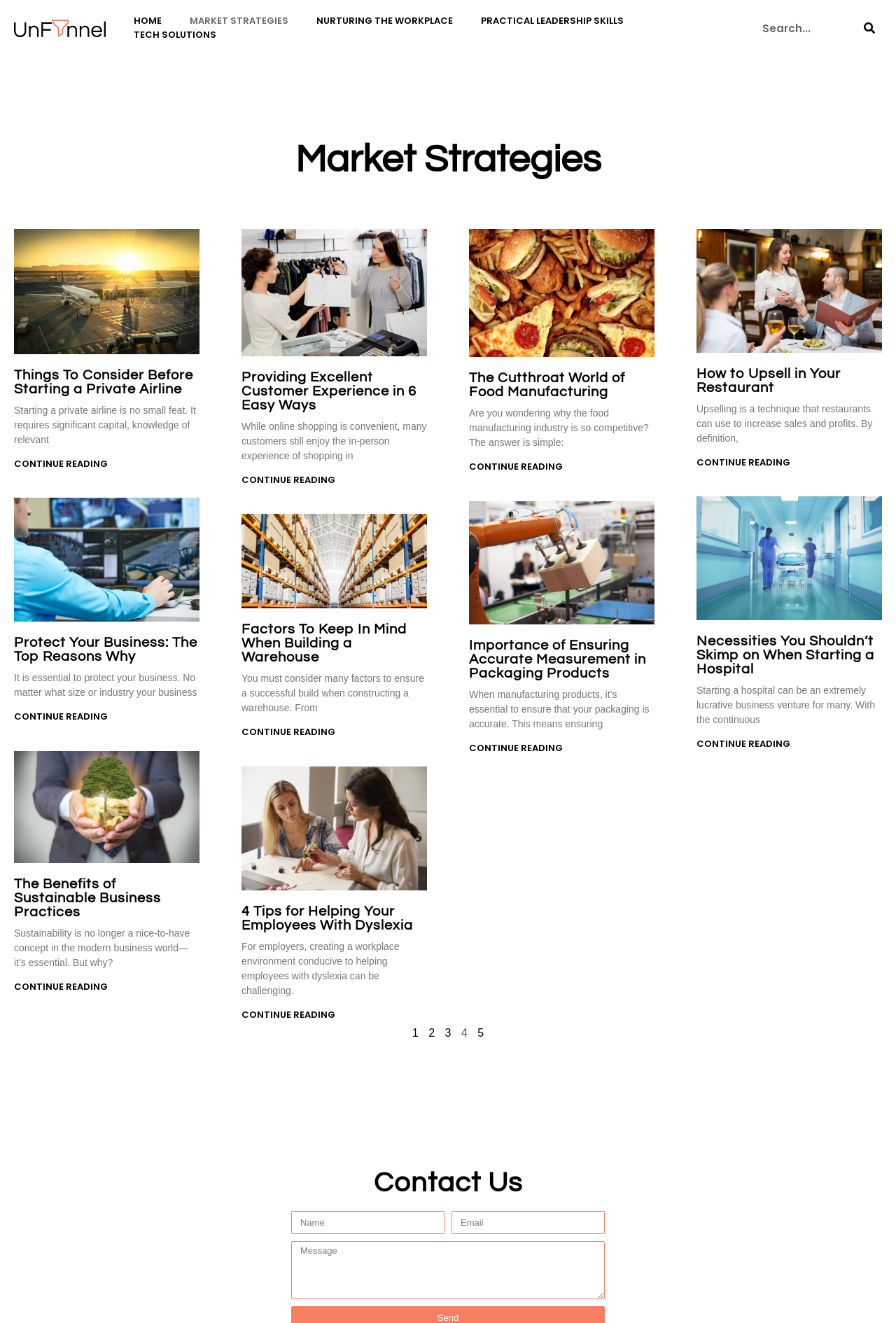Determine the bounding box coordinates of the clickable region to execute the instruction: "View the article about Providing Excellent Customer Experience in 6 Easy Ways". The coordinates should be four float numbers between 0 and 1, denoted as [left, top, right, bottom].

[0.27, 0.28, 0.477, 0.312]